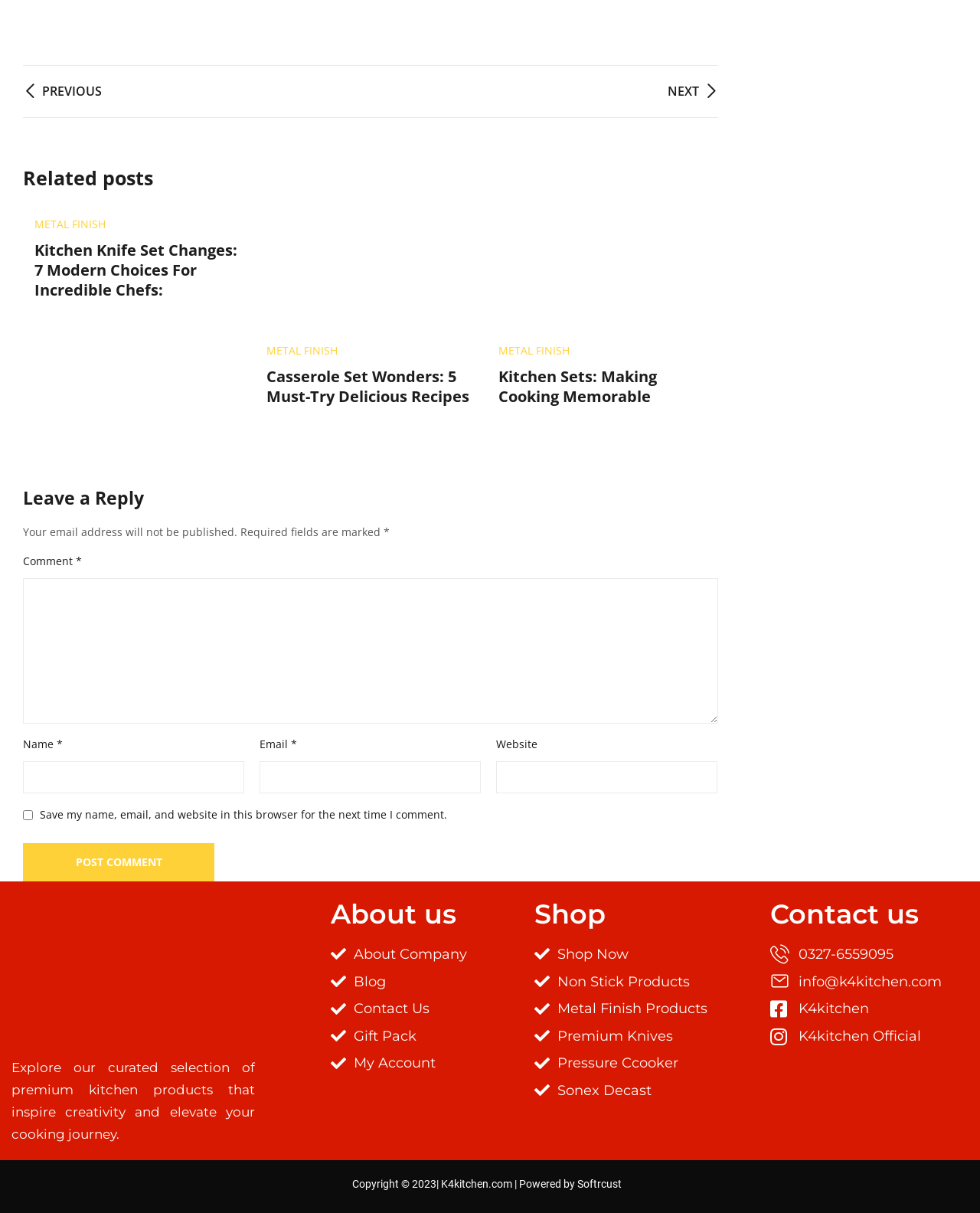Find the bounding box coordinates for the area that should be clicked to accomplish the instruction: "Enter text in the 'Comment' field".

[0.023, 0.477, 0.732, 0.597]